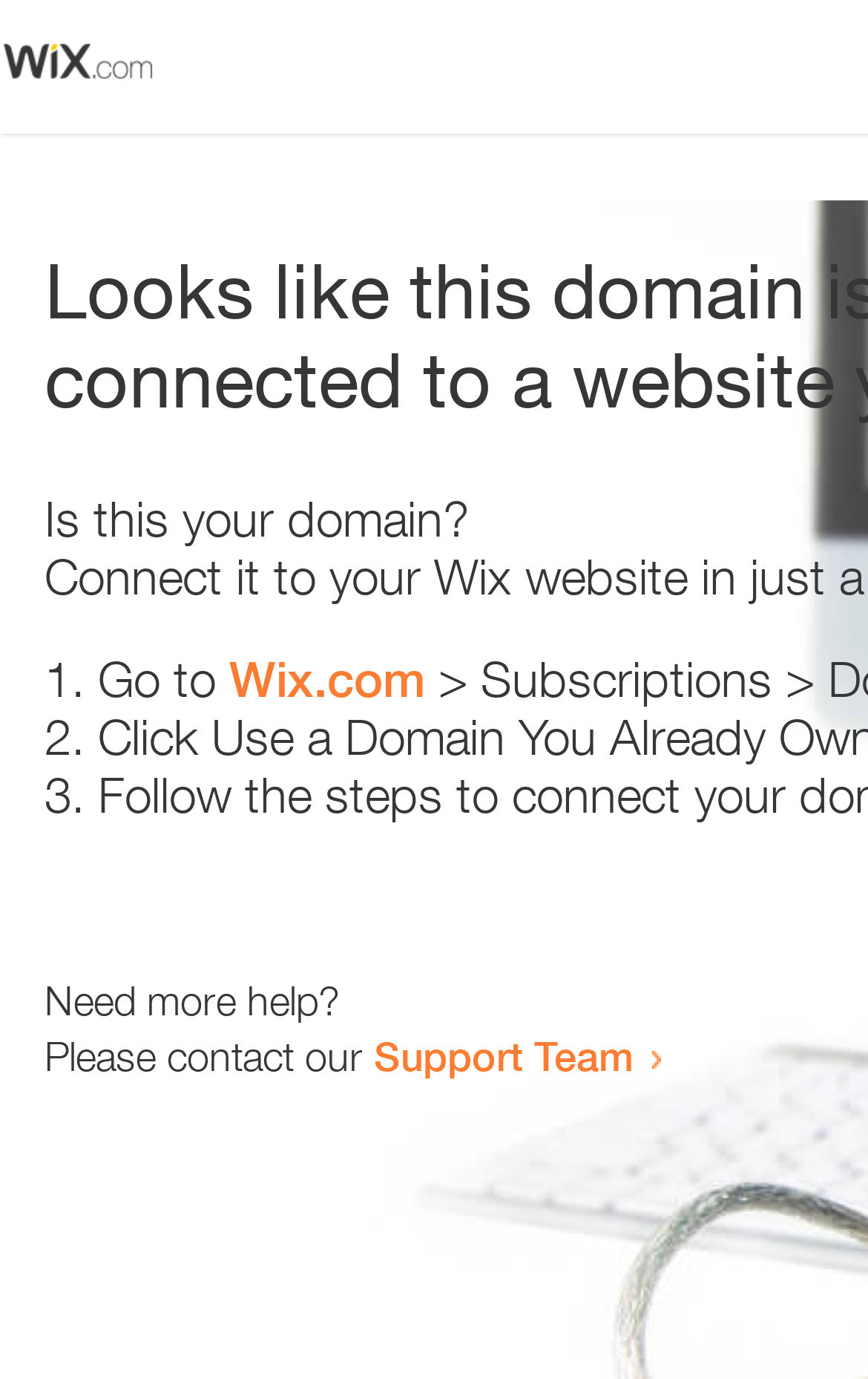Generate a thorough description of the webpage.

The webpage appears to be an error page, with a small image at the top left corner. Below the image, there is a question "Is this your domain?" in a prominent position. 

To the right of the question, there is a numbered list with three items. The first item starts with "1." and suggests going to "Wix.com". The second item starts with "2." and the third item starts with "3.", but their contents are not specified. 

Further down the page, there is a message "Need more help?" followed by a sentence "Please contact our Support Team" with a link to the Support Team.